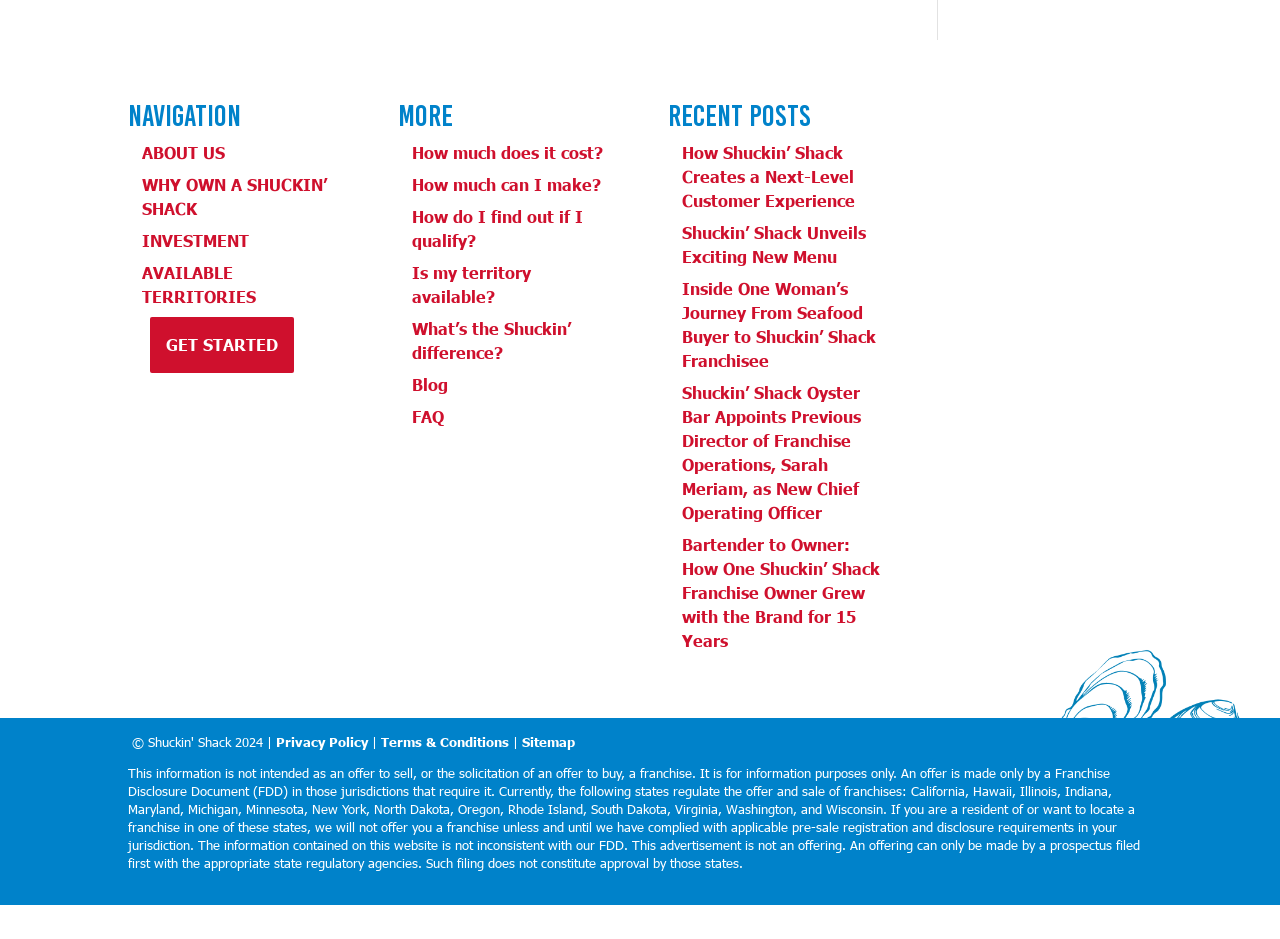Please predict the bounding box coordinates (top-left x, top-left y, bottom-right x, bottom-right y) for the UI element in the screenshot that fits the description: INVESTMENT

[0.111, 0.246, 0.195, 0.267]